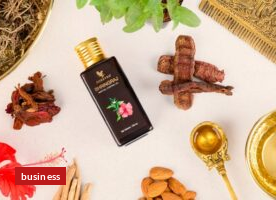Thoroughly describe the content and context of the image.

The image showcases a beautifully arranged flat lay featuring a luxurious bottle of essential oil adorned with floral designs, symbolizing natural beauty and wellness. Surrounding the bottle are various traditional ingredients, including spices and herbs such as turmeric, almonds, and what appears to be cinnamon sticks, creating a rich tableau that evokes the essence of natural healing and beauty rituals. In the background, decorative elements add a touch of elegance, enhancing the overall aesthetic. This presentation aligns with themes of self-care and traditional remedies, inviting viewers to explore natural products for wellness. The small red banner marked "business" suggests a commercial context, likely indicating product promotion or an advertisement.